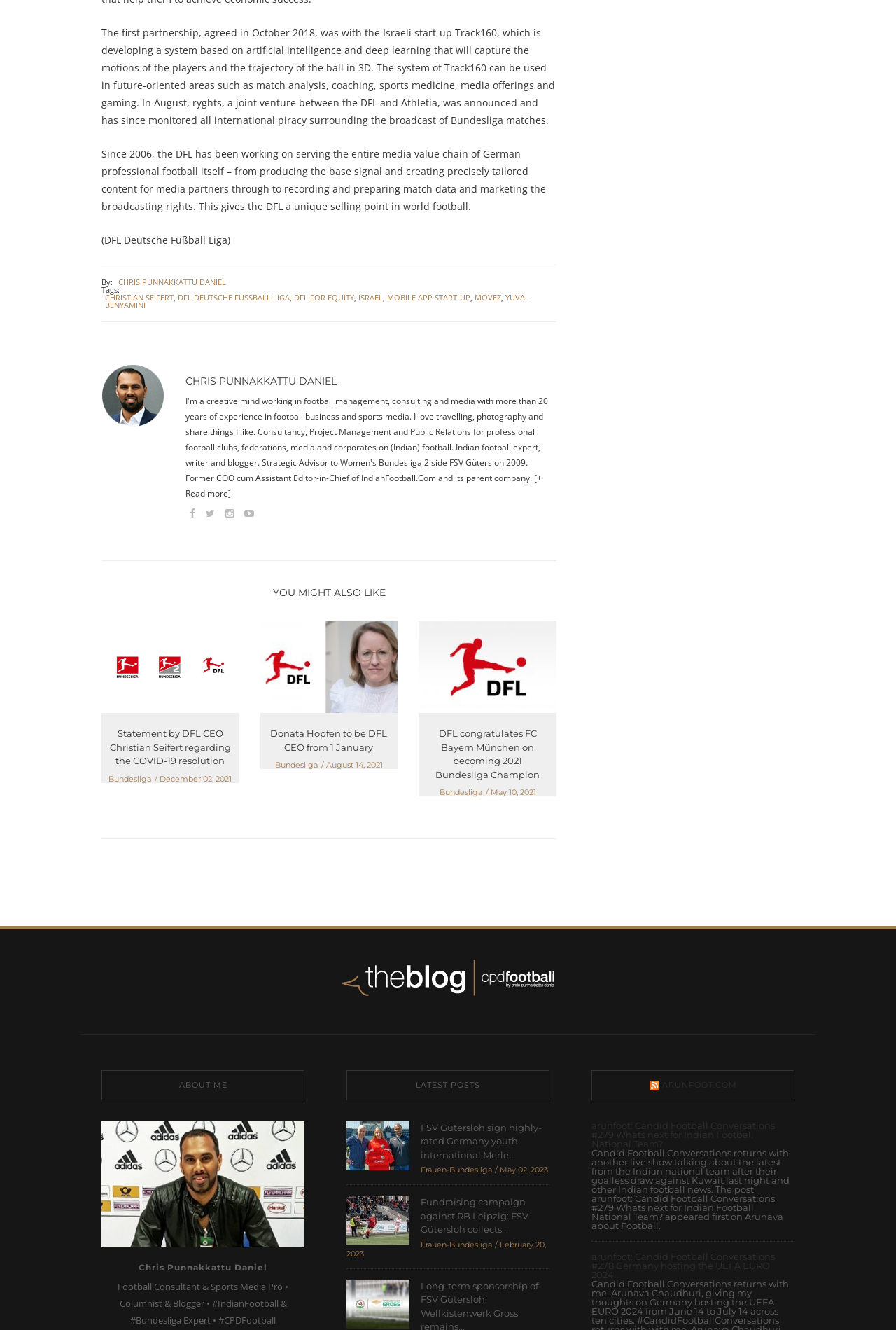What is the name of the person who will be the CEO of DFL from 1 January?
Using the details shown in the screenshot, provide a comprehensive answer to the question.

The name of the person who will be the CEO of DFL from 1 January is Donata Hopfen, which can be inferred from the text 'Donata Hopfen to be DFL CEO from 1 January'.